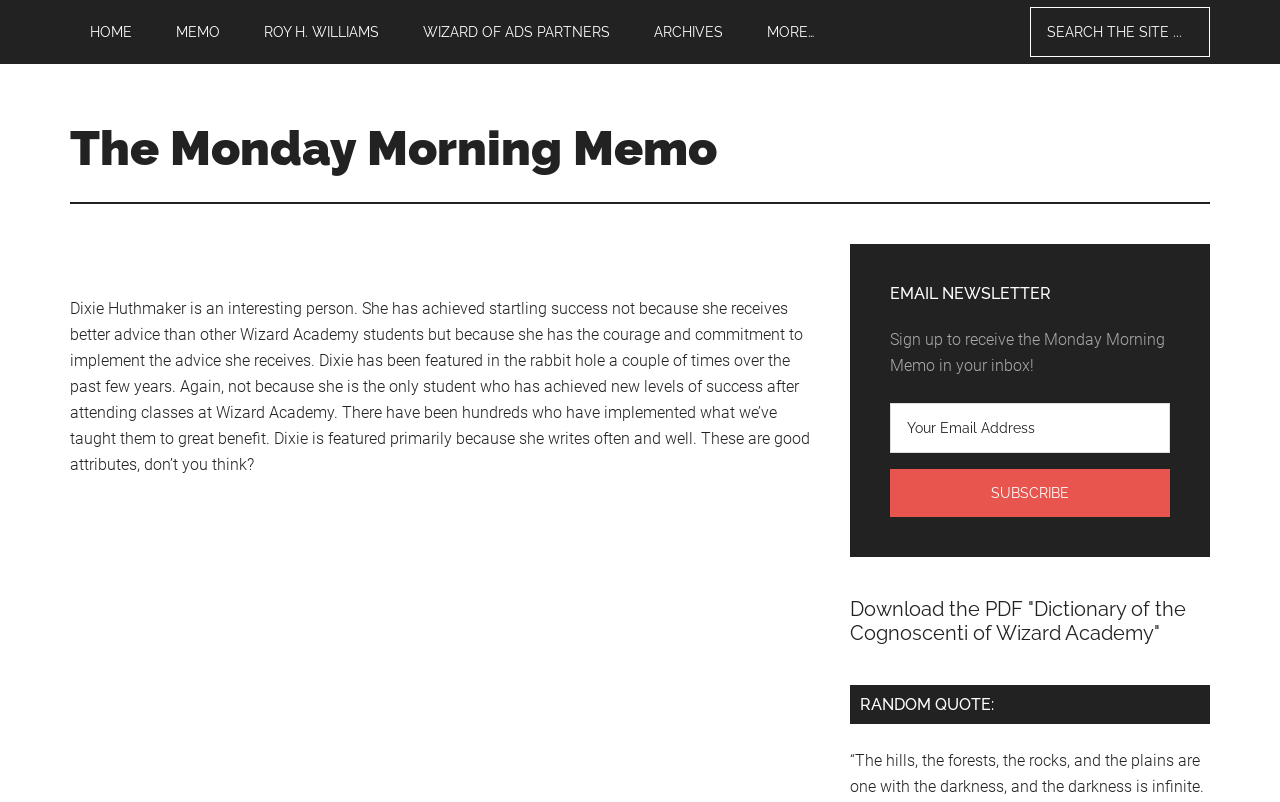Reply to the question with a single word or phrase:
What is the purpose of the search box?

To search the site